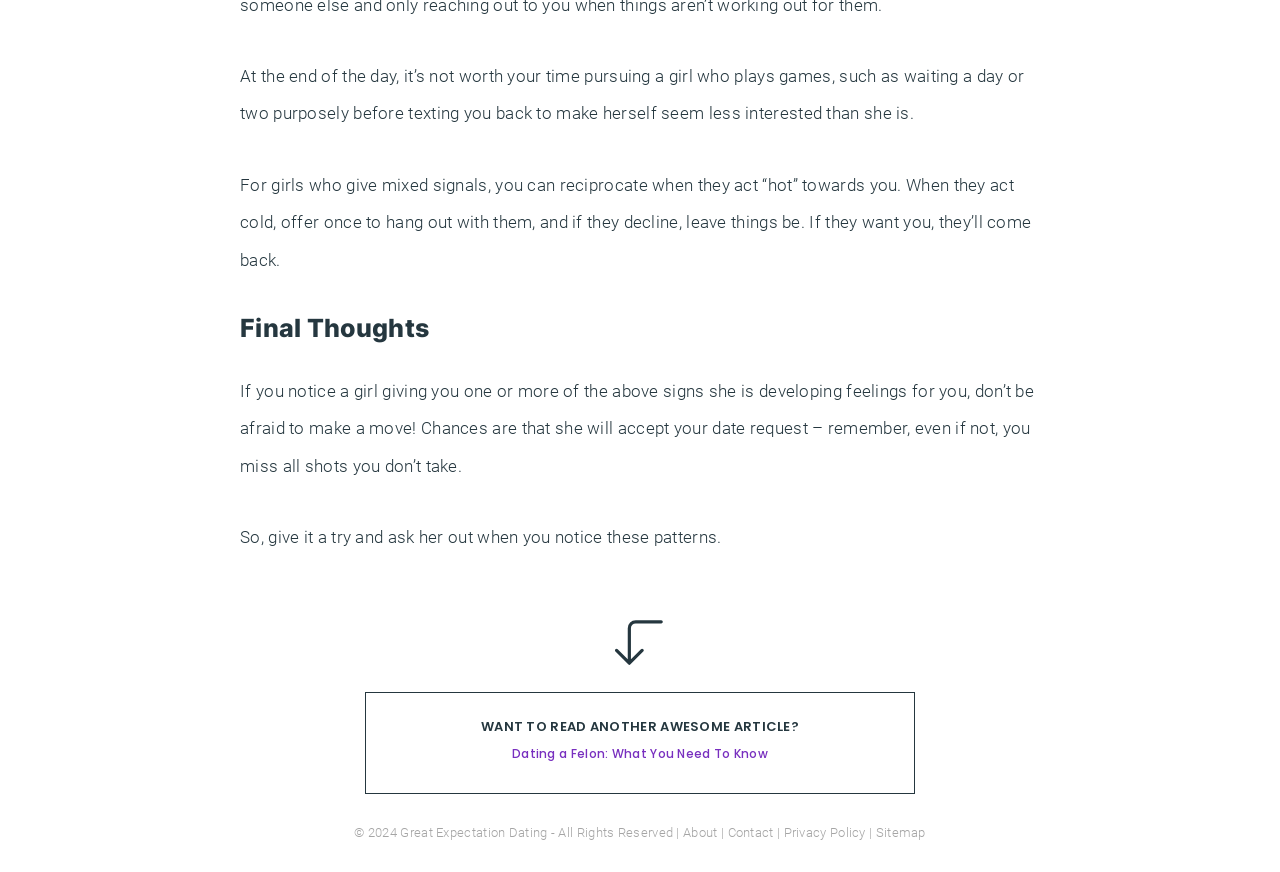Using the provided element description, identify the bounding box coordinates as (top-left x, top-left y, bottom-right x, bottom-right y). Ensure all values are between 0 and 1. Description: All reviews

None